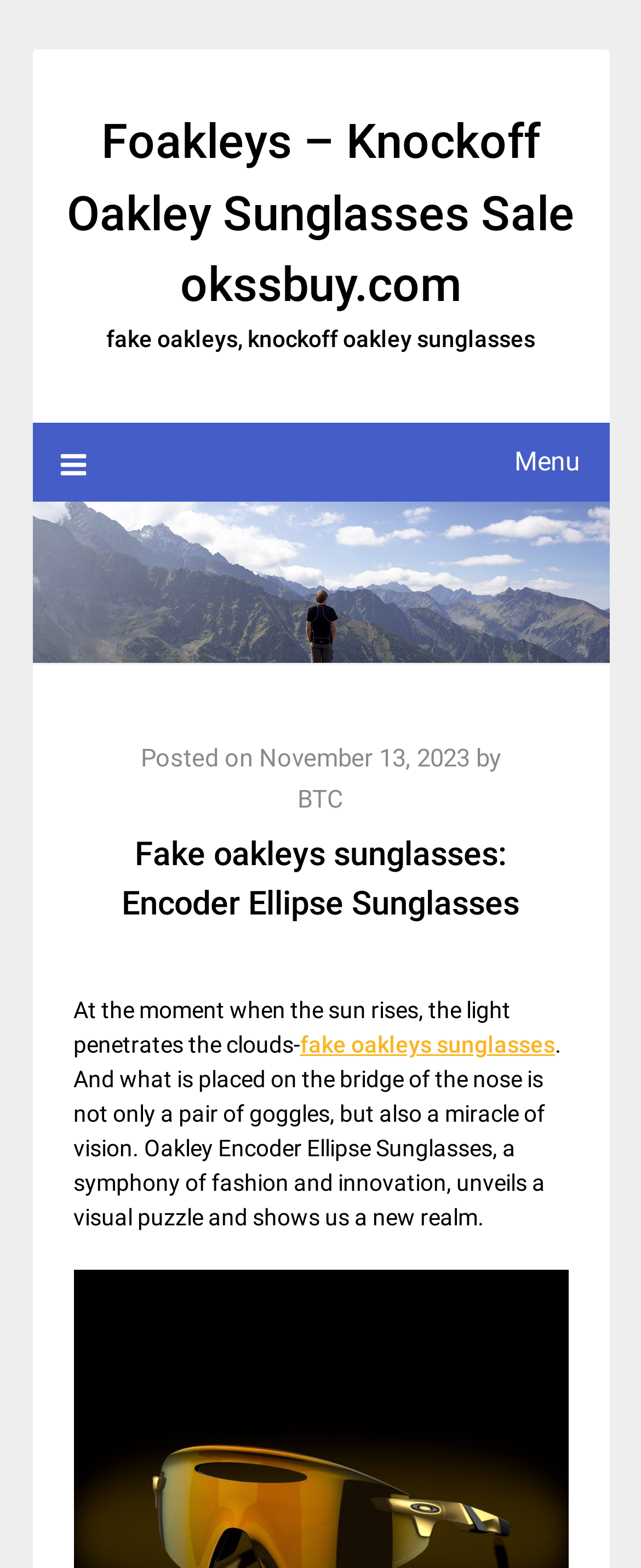Extract the main title from the webpage and generate its text.

Fake oakleys sunglasses: Encoder Ellipse Sunglasses